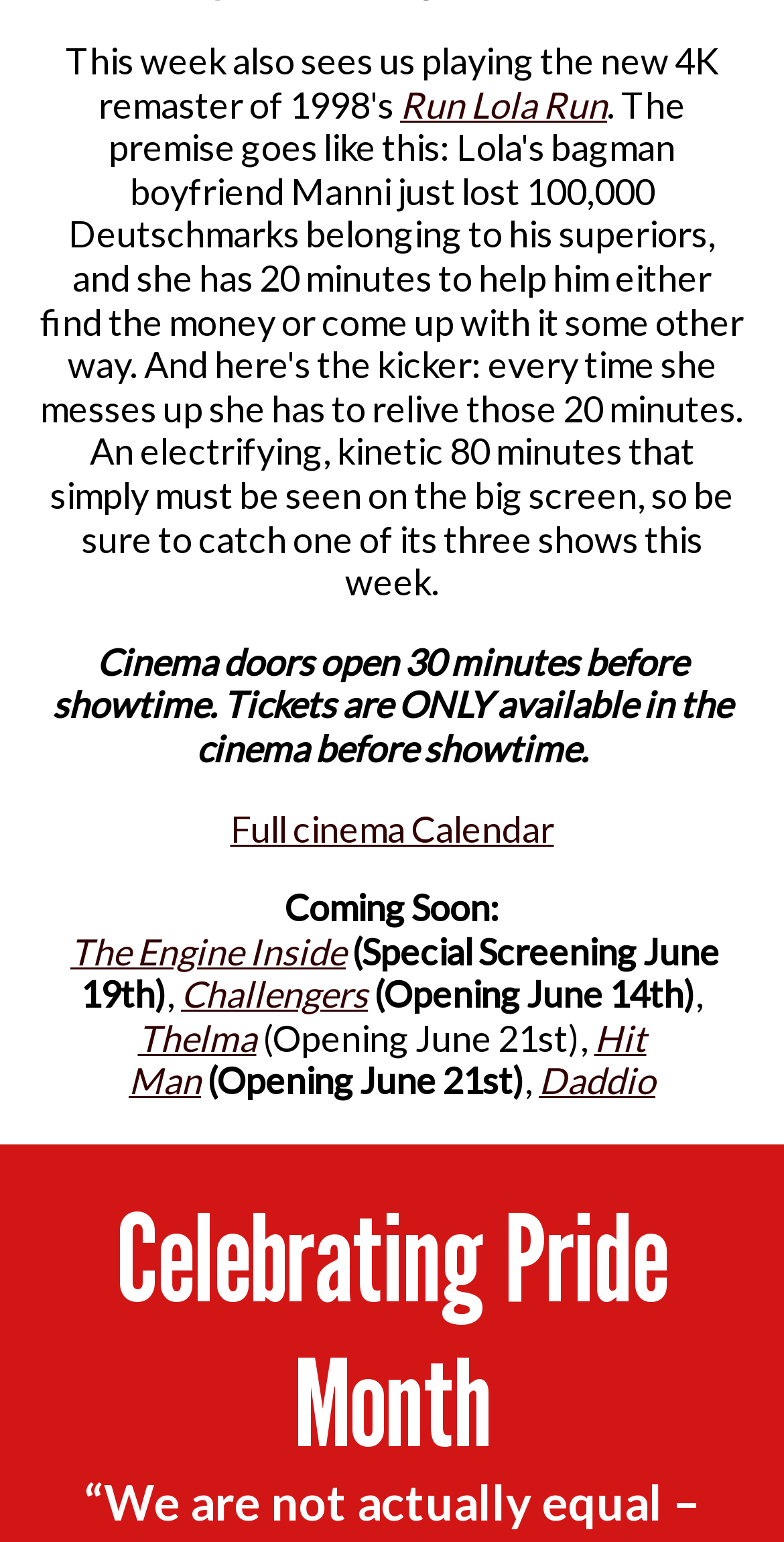How many movies are listed as coming soon?
Answer the question with a detailed explanation, including all necessary information.

The text 'Coming Soon:' is followed by four links to different movie titles: 'The Engine Inside', 'Challengers', 'Thelma', and 'Hit Man'. Therefore, there are four movies listed as coming soon.